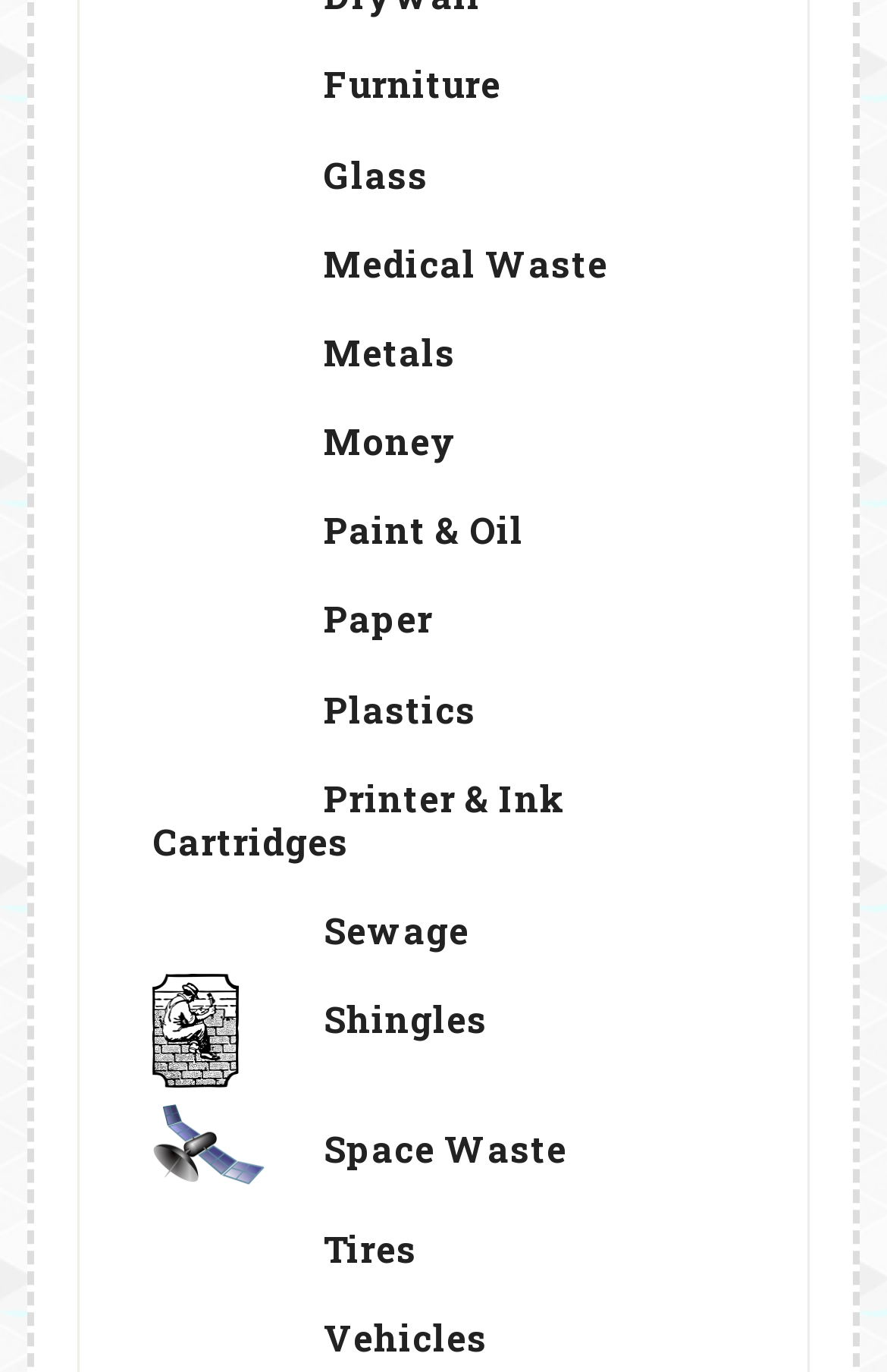Kindly determine the bounding box coordinates of the area that needs to be clicked to fulfill this instruction: "Explore Metals".

[0.365, 0.239, 0.513, 0.273]